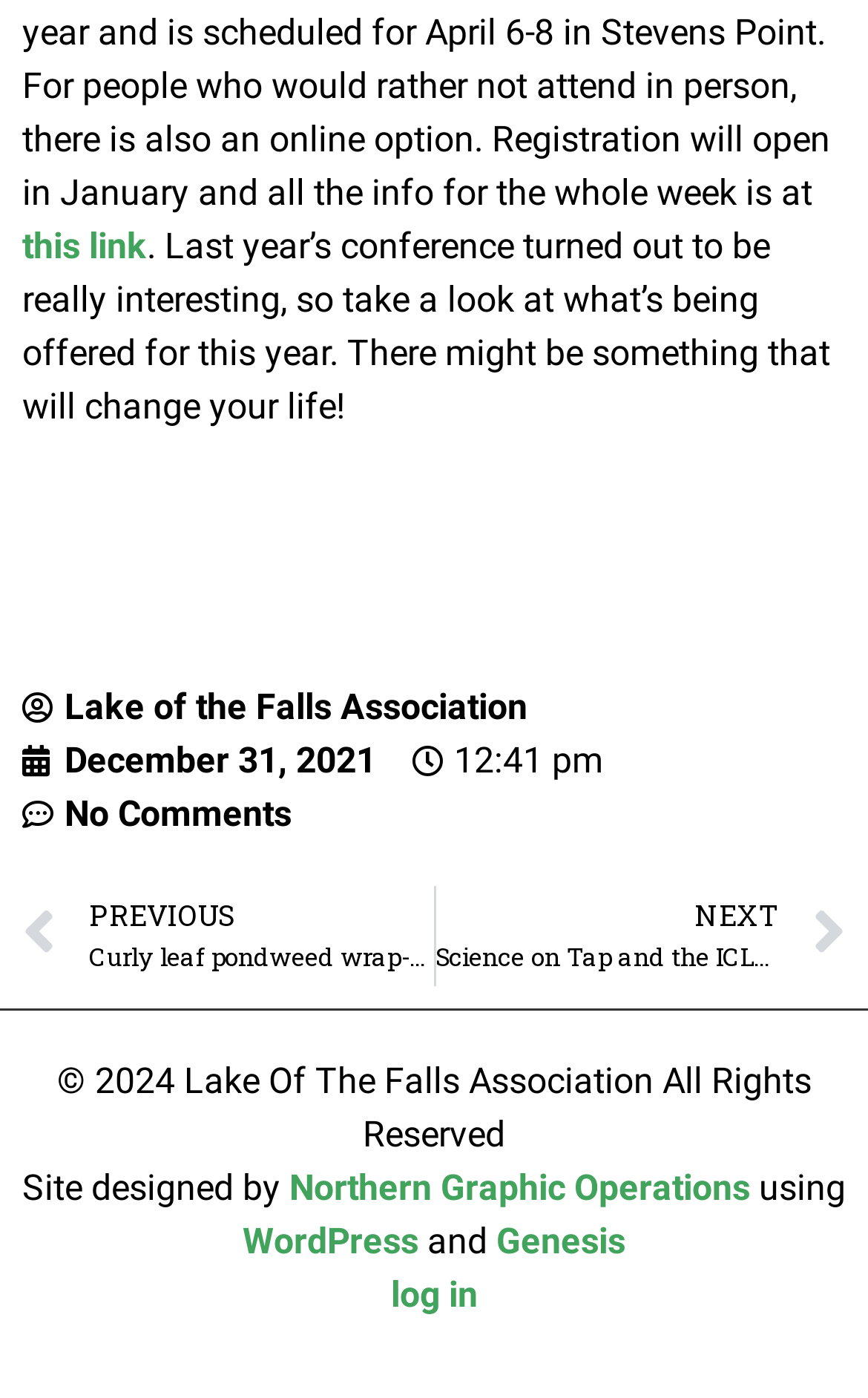From the screenshot, find the bounding box of the UI element matching this description: "Genesis". Supply the bounding box coordinates in the form [left, top, right, bottom], each a float between 0 and 1.

[0.572, 0.873, 0.721, 0.903]